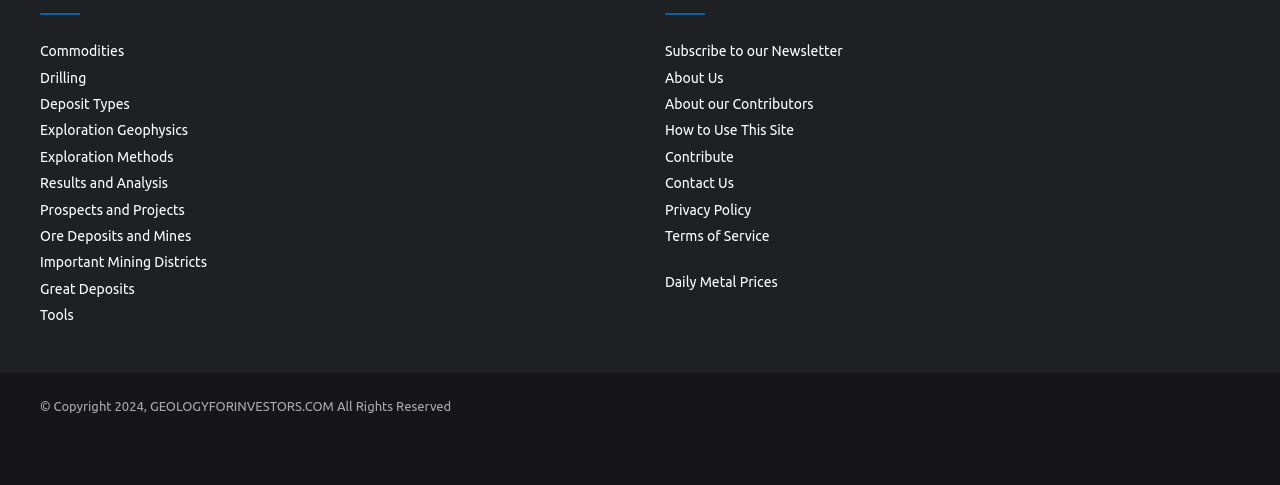Identify the bounding box coordinates of the region that needs to be clicked to carry out this instruction: "Click on Commodities". Provide these coordinates as four float numbers ranging from 0 to 1, i.e., [left, top, right, bottom].

[0.031, 0.708, 0.097, 0.741]